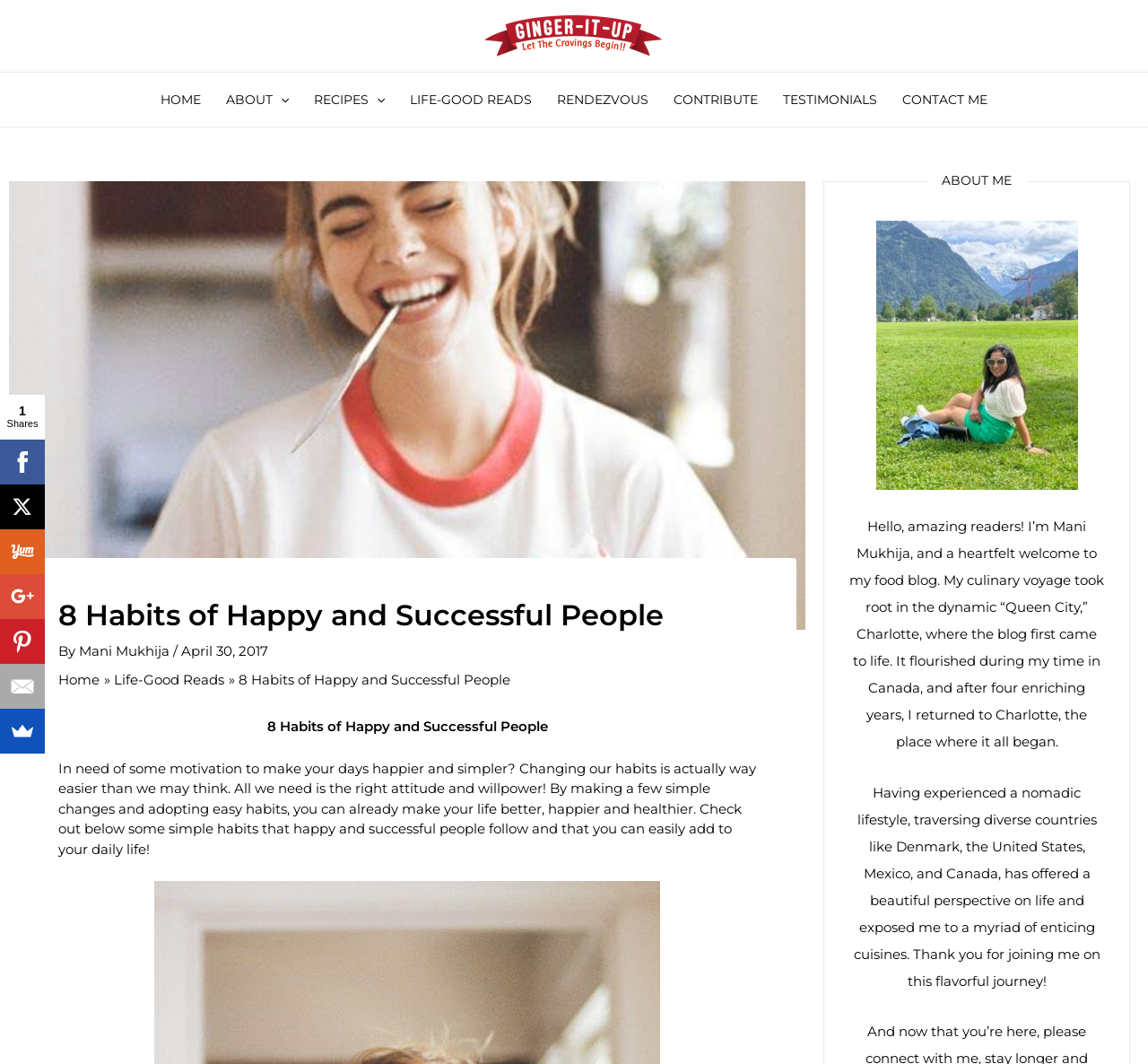Please find and provide the title of the webpage.

8 Habits of Happy and Successful People